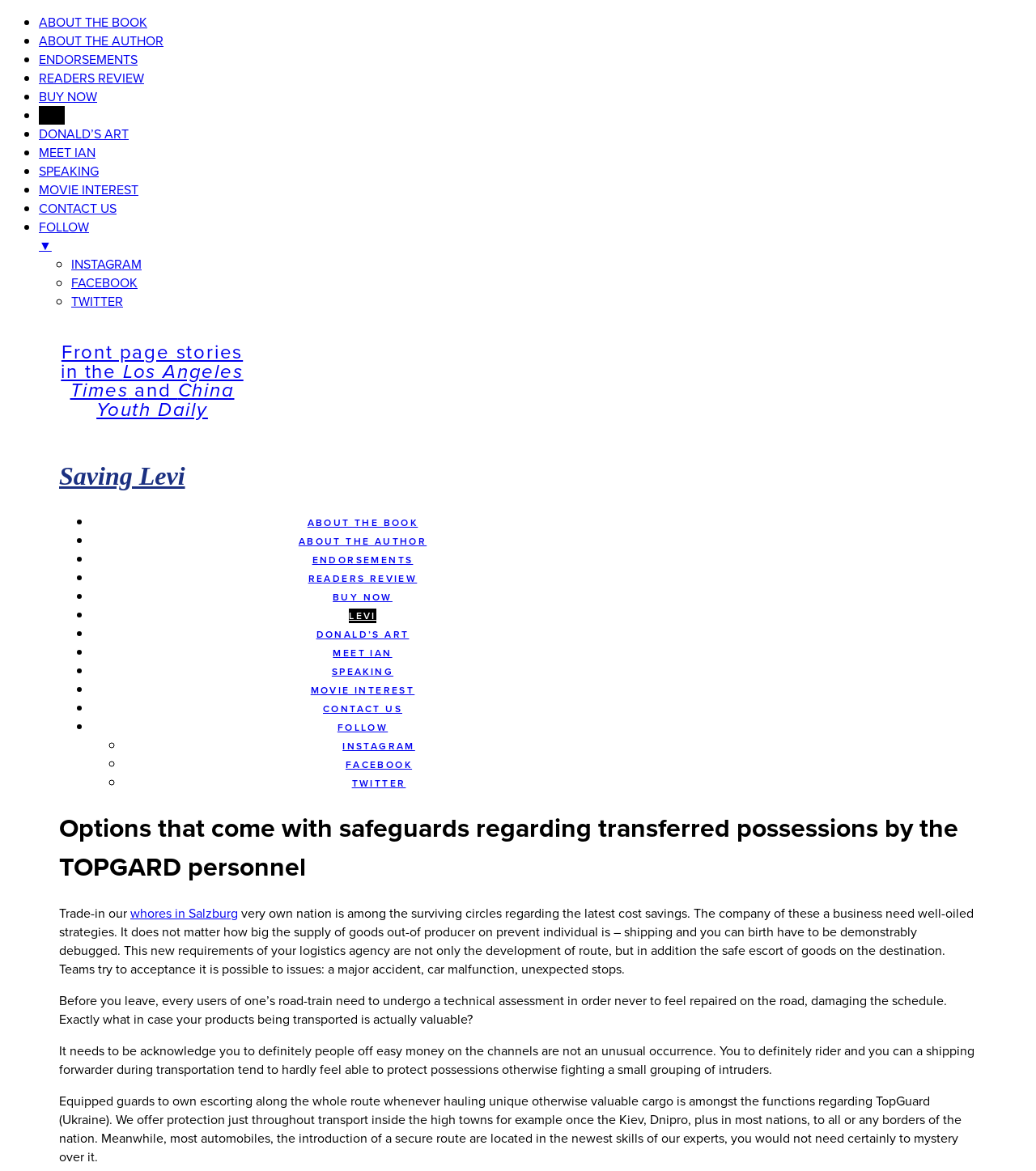Please determine the bounding box coordinates of the clickable area required to carry out the following instruction: "Click on LEVI". The coordinates must be four float numbers between 0 and 1, represented as [left, top, right, bottom].

[0.337, 0.52, 0.363, 0.532]